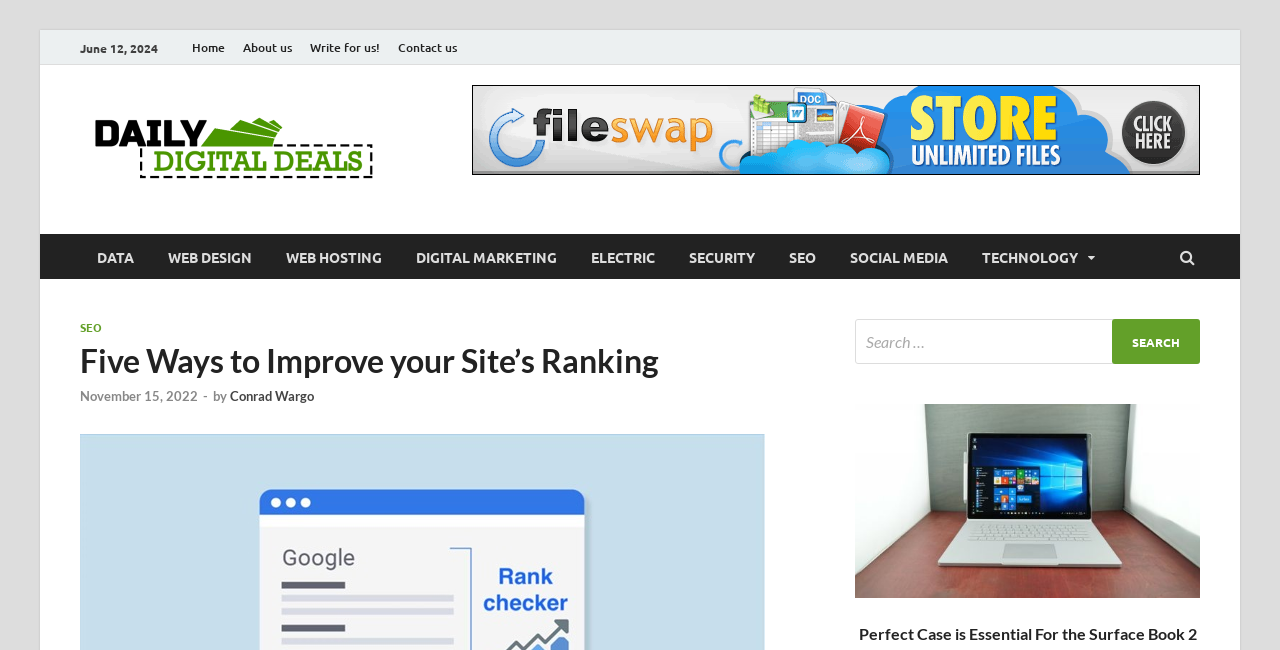What is the date of the article 'Five Ways to Improve your Site’s Ranking'?
Please respond to the question with as much detail as possible.

I found the date by looking at the header section of the article, where it says 'November 15, 2022' next to the author's name.